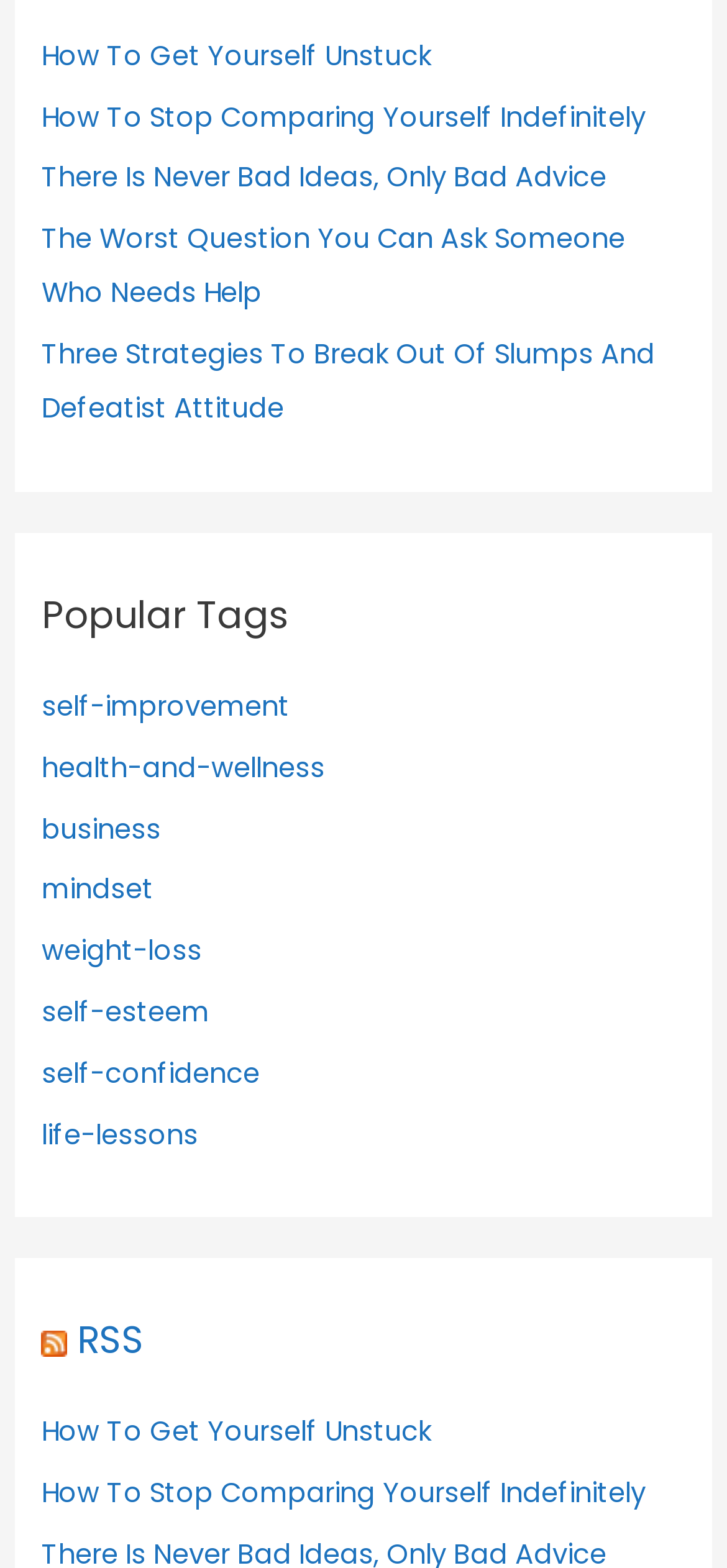Can you find the bounding box coordinates for the UI element given this description: "parent_node: RSS"? Provide the coordinates as four float numbers between 0 and 1: [left, top, right, bottom].

[0.058, 0.838, 0.093, 0.871]